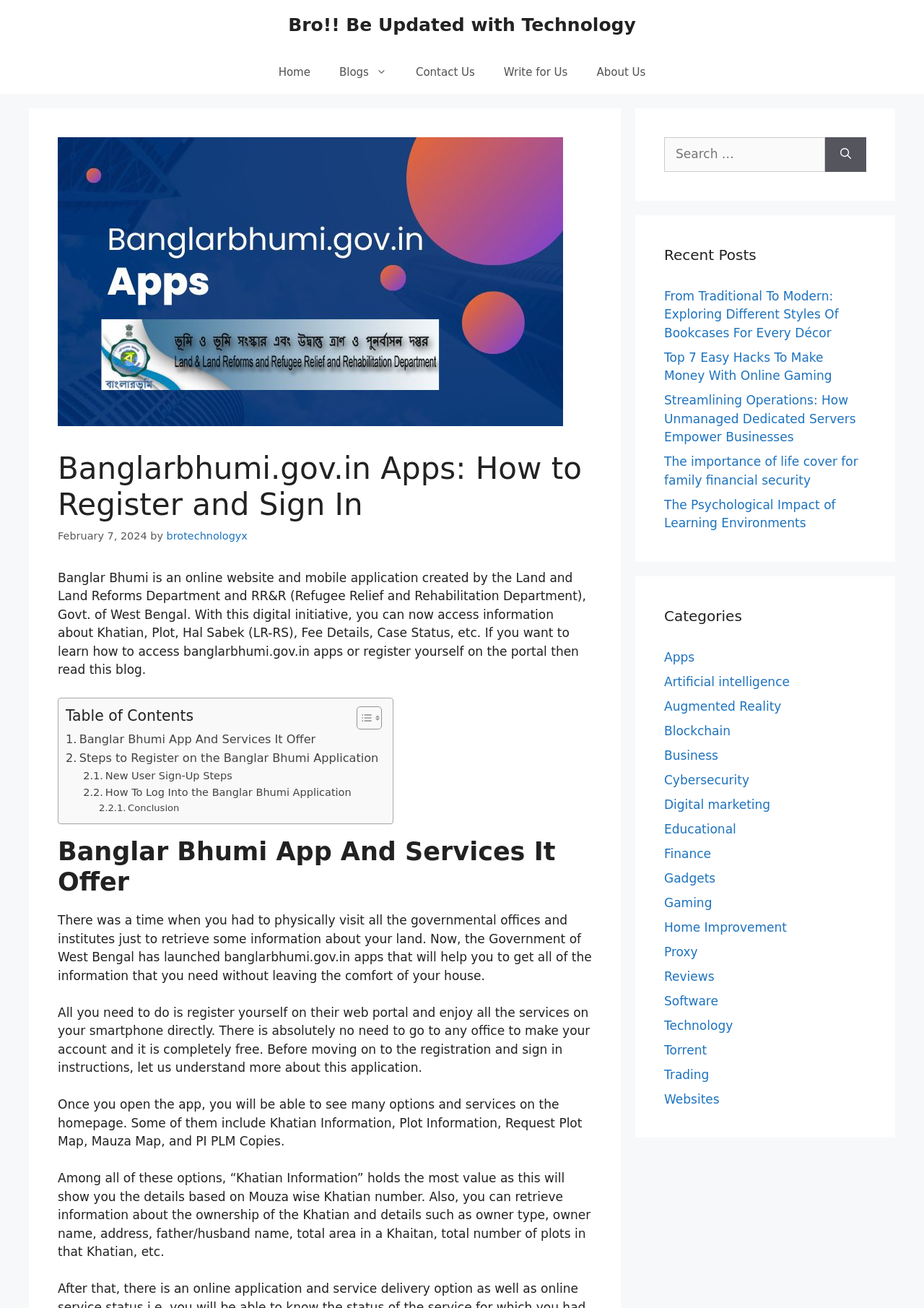Answer the question in one word or a short phrase:
How can I register on the Banglar Bhumi application?

Through the web portal